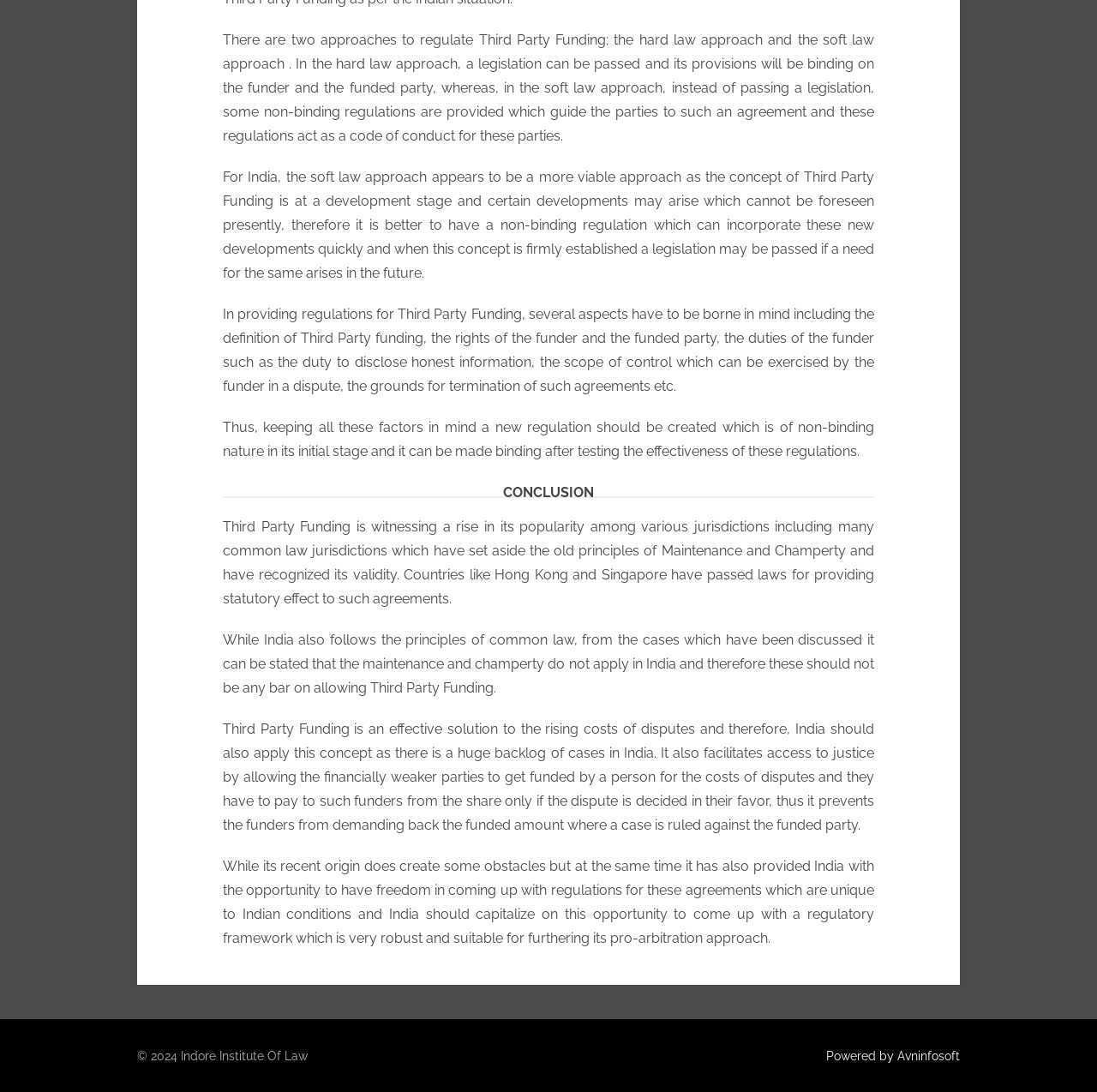What is the purpose of Third Party Funding?
Can you provide a detailed and comprehensive answer to the question?

According to the webpage, Third Party Funding is an effective solution to the rising costs of disputes and facilitates access to justice by allowing financially weaker parties to get funded by a person for the costs of disputes.